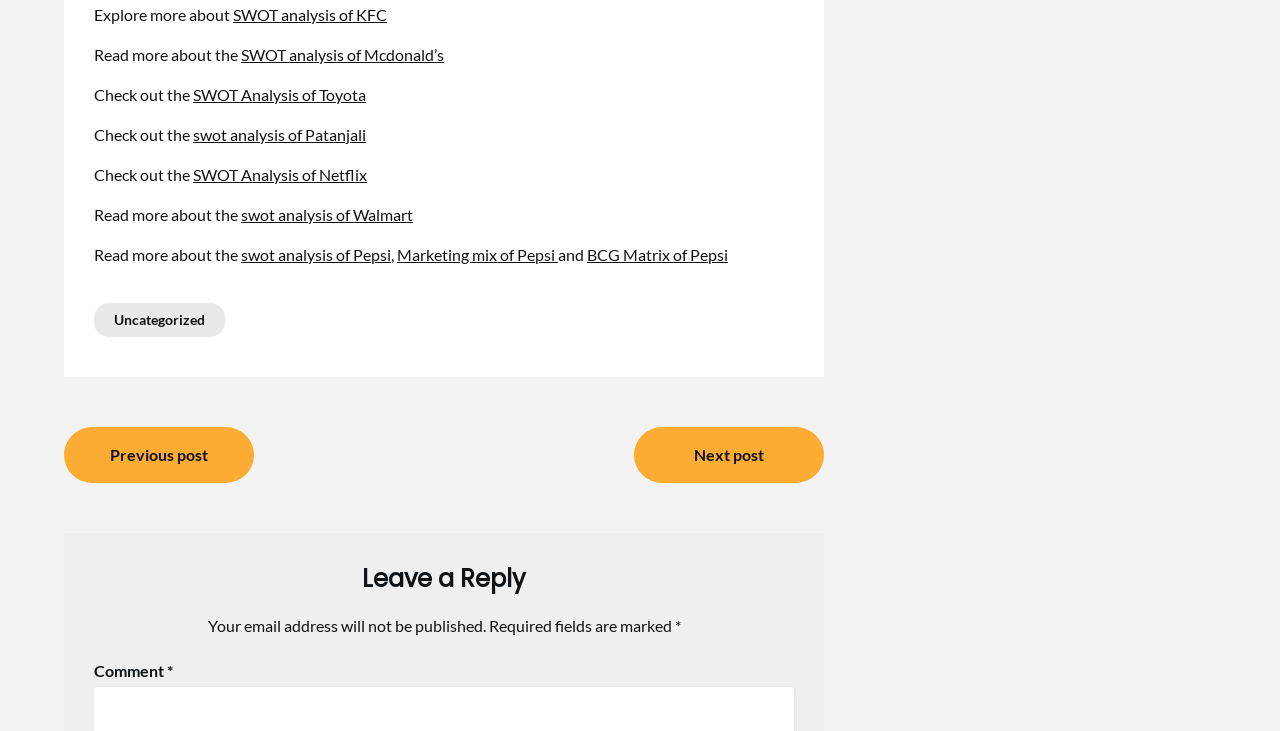Locate the bounding box coordinates of the region to be clicked to comply with the following instruction: "Read about SWOT analysis of KFC". The coordinates must be four float numbers between 0 and 1, in the form [left, top, right, bottom].

[0.182, 0.006, 0.302, 0.032]